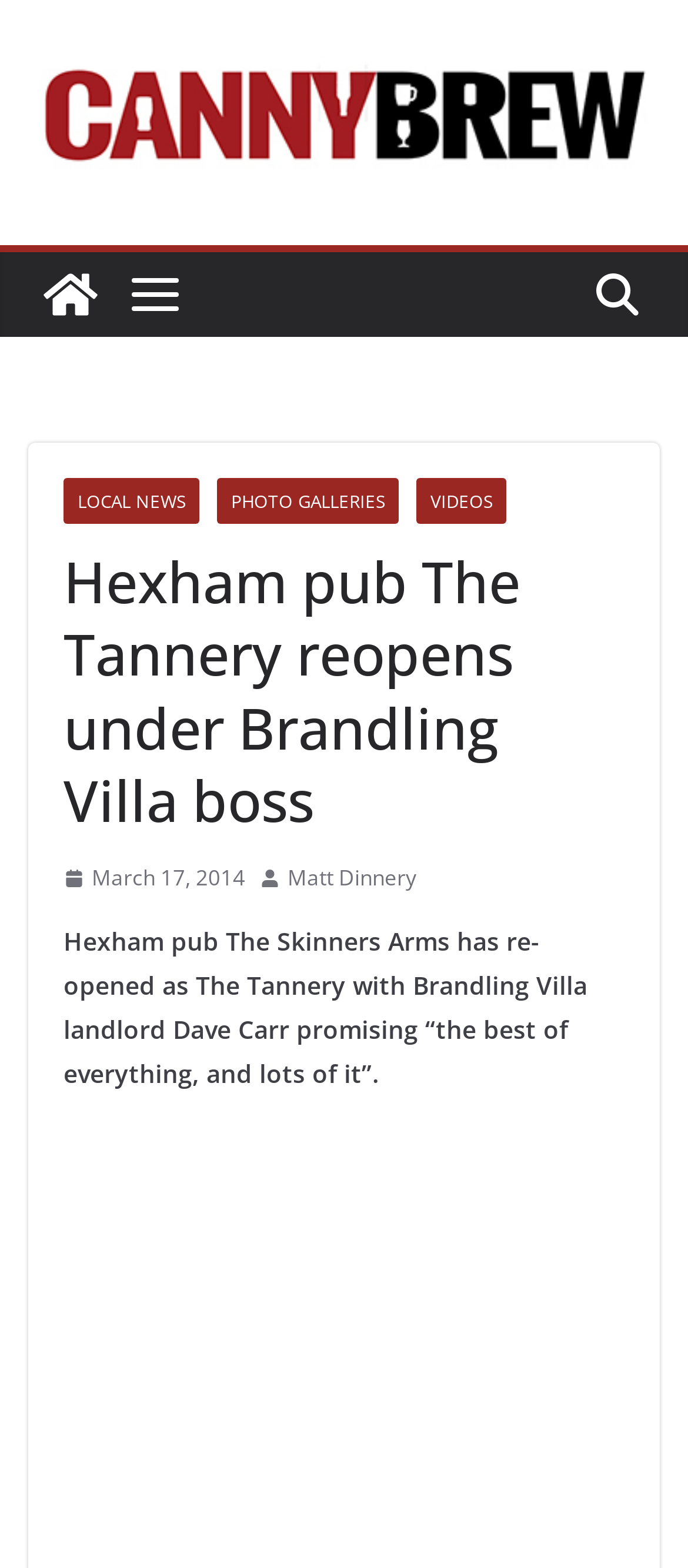Respond with a single word or phrase to the following question:
Who is the landlord of Brandling Villa?

Dave Carr